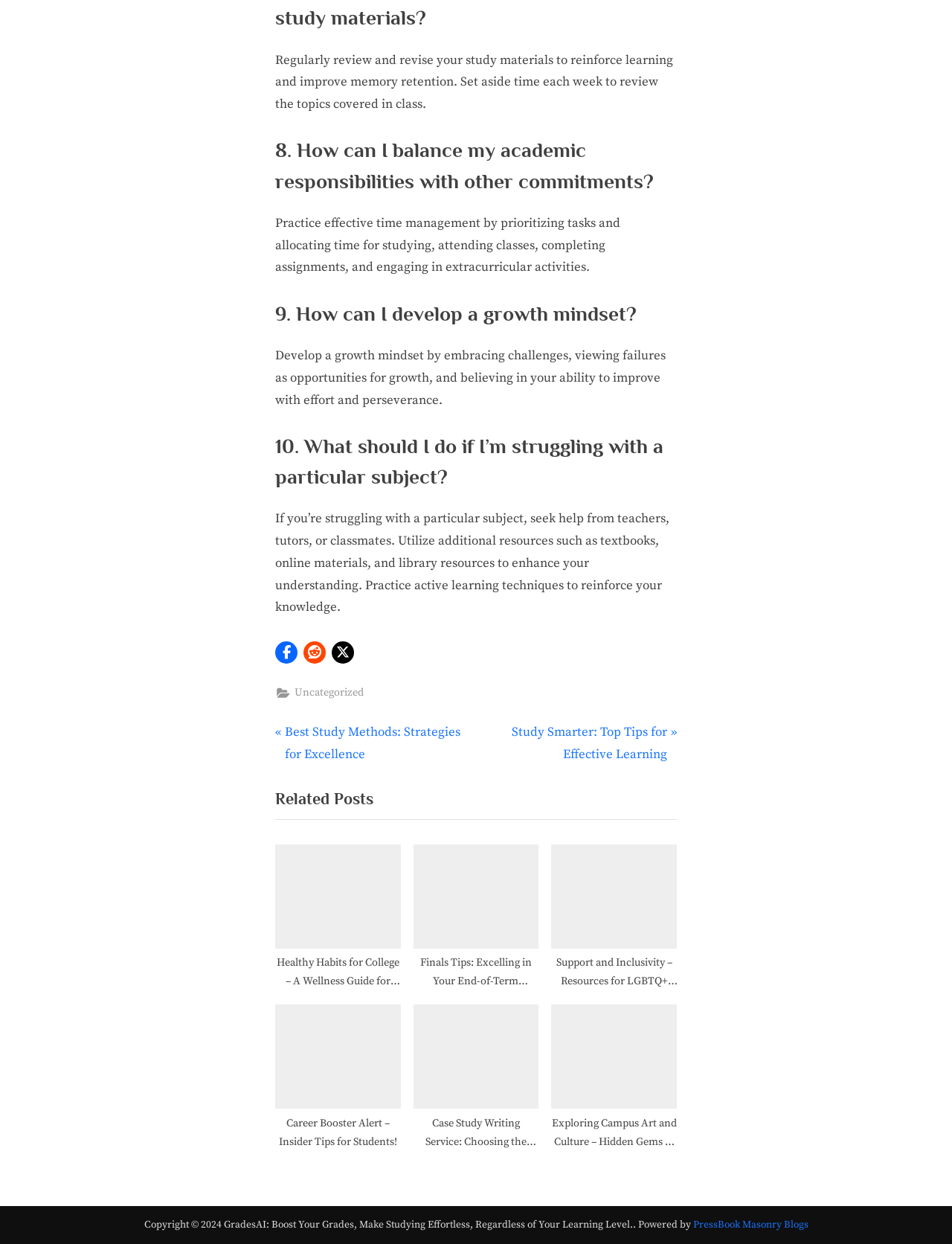Respond to the question below with a single word or phrase:
How many social media sharing buttons are available?

3